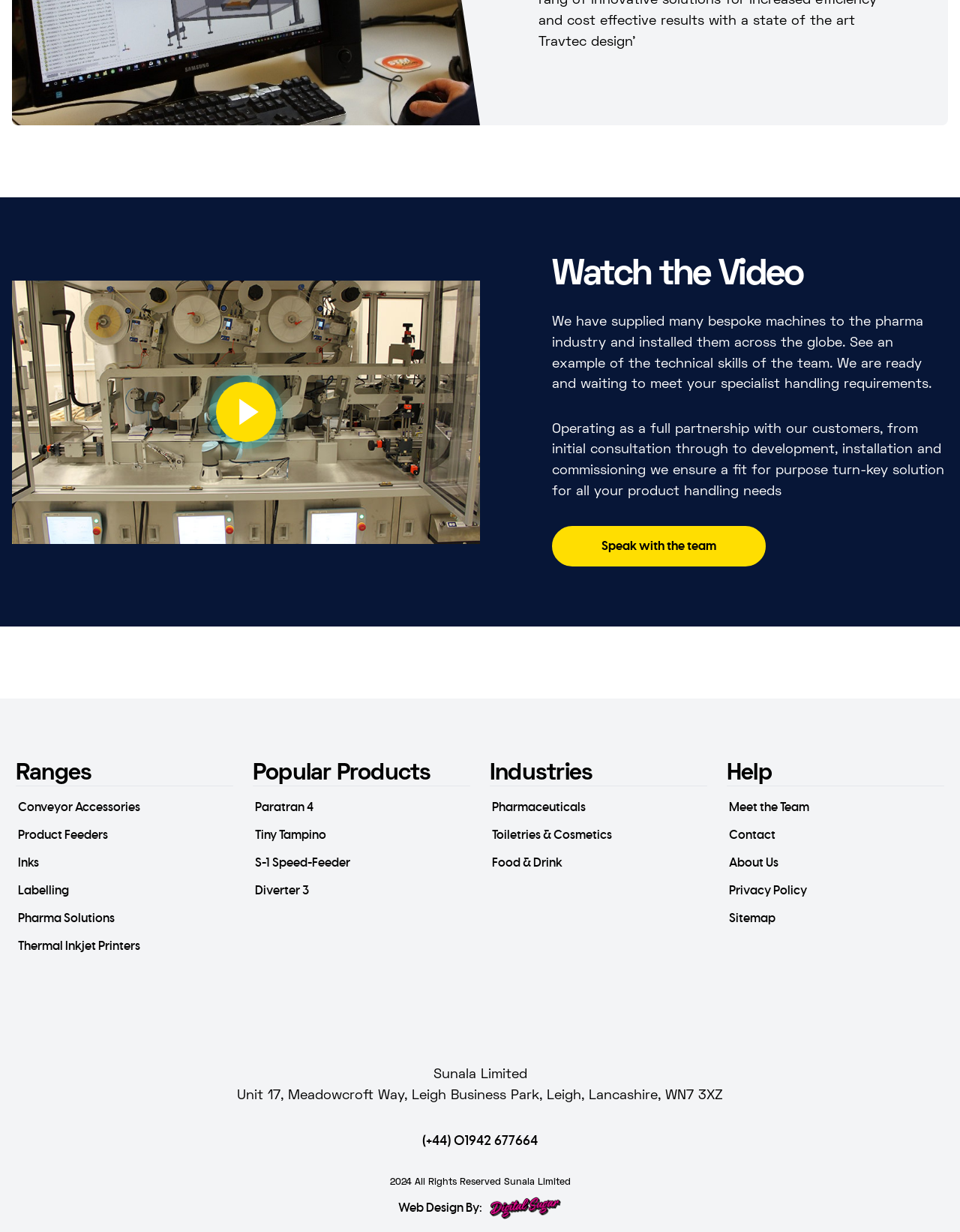Locate the bounding box coordinates of the element you need to click to accomplish the task described by this instruction: "Learn about Pharma Solutions".

[0.019, 0.741, 0.12, 0.751]